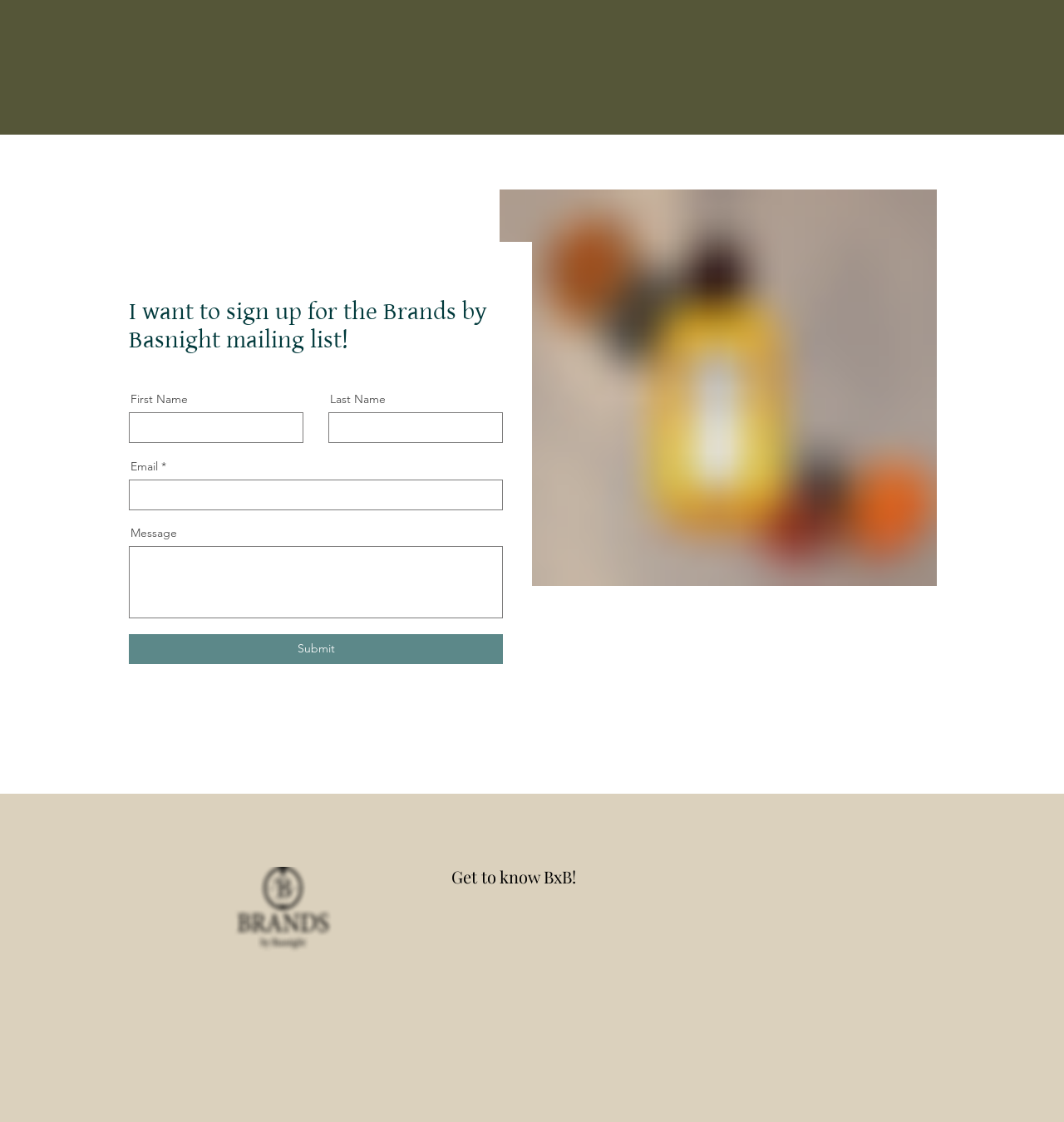Answer the question using only a single word or phrase: 
What is the purpose of the form on this webpage?

Sign up for mailing list